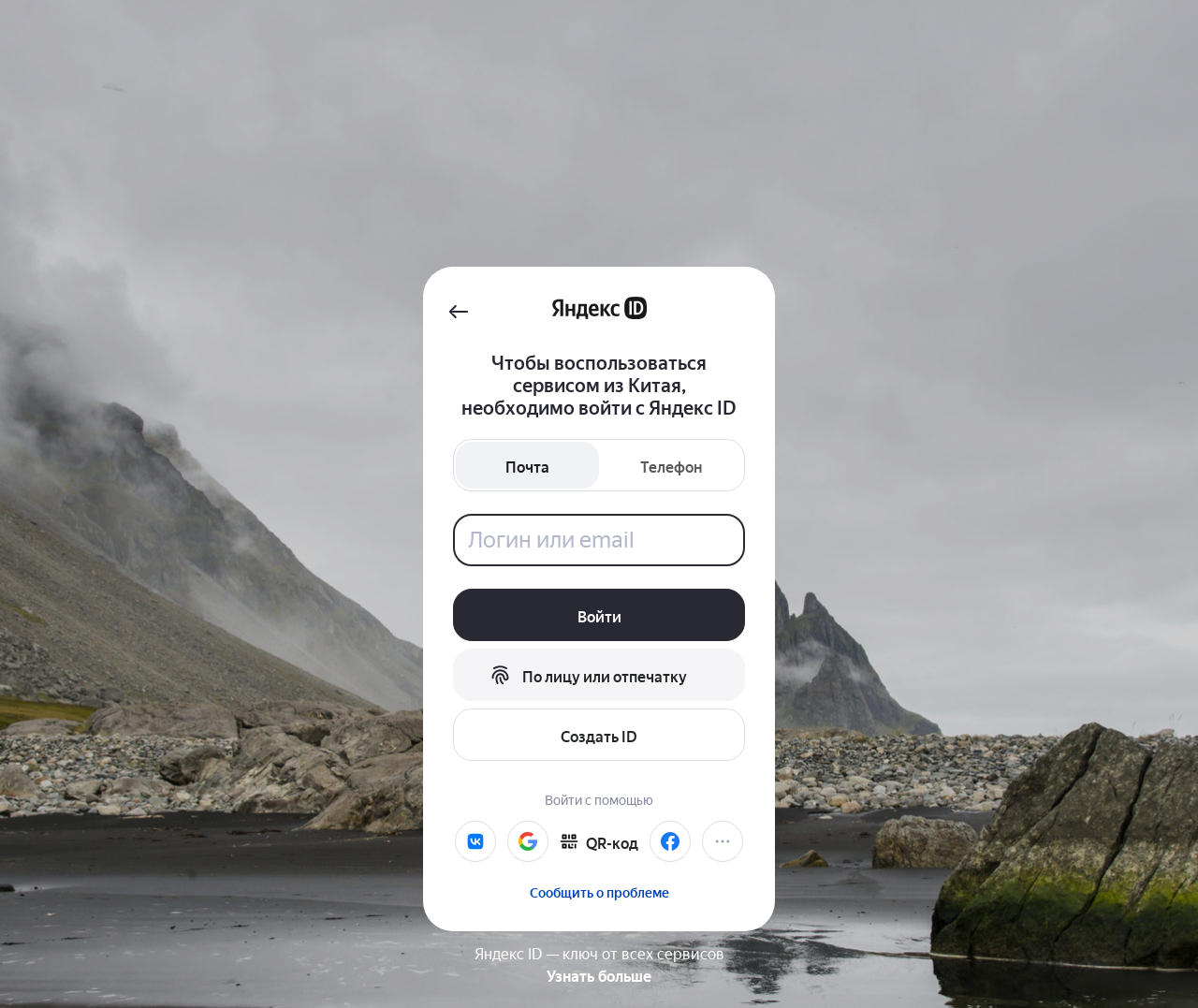What is the default login method?
Could you answer the question with a detailed and thorough explanation?

The button 'Почта' is pressed, indicating that it is the default login method. This suggests that users can log in using their email address by default.